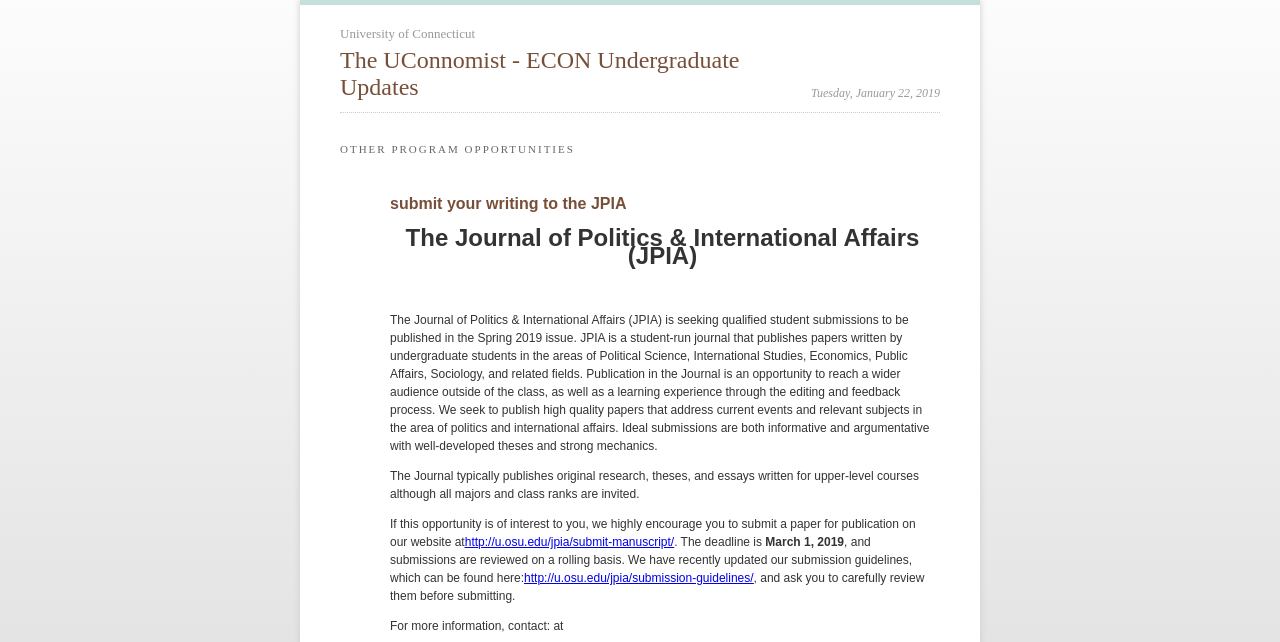What is the deadline for submitting a paper?
Look at the image and respond with a single word or a short phrase.

March 1, 2019